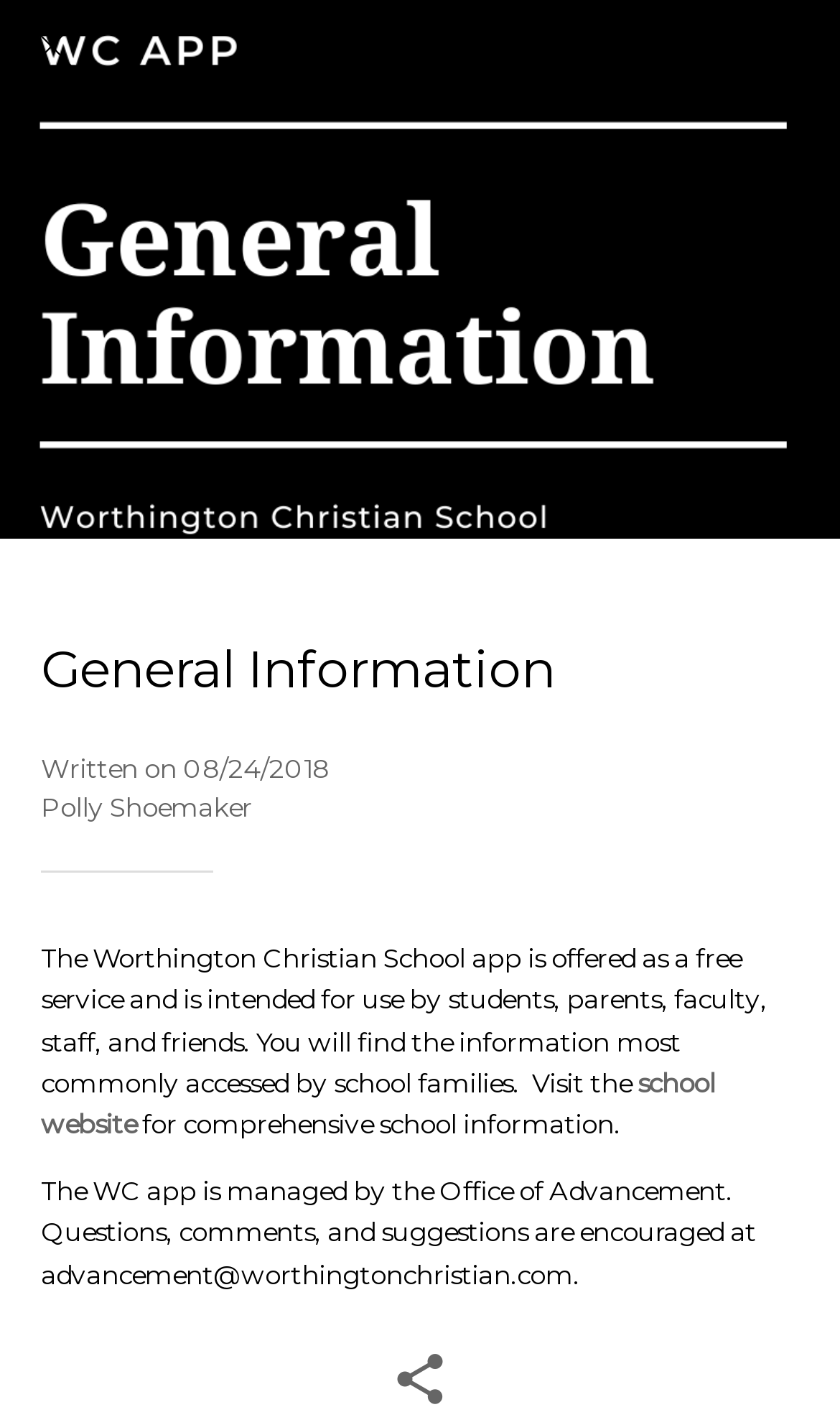Create a full and detailed caption for the entire webpage.

The webpage is about the Worthington Christian School app, providing general information about its purpose and usage. At the top-right corner, there is a "Close" button. The main content area is divided into sections, with a heading "General Information" at the top. Below the heading, there is a text indicating the date "Written on 08/24/2018" and the author's name "Polly Shoemaker". A horizontal separator line is placed below these details.

The main content starts with a paragraph of text, which explains that the app is a free service for students, parents, faculty, staff, and friends, providing commonly accessed information by school families. This text is followed by a link to the school website, and then a sentence completing the thought, stating that the website has comprehensive school information.

Finally, at the bottom, there is a section with contact information, stating that the app is managed by the Office of Advancement and providing an email address for questions, comments, and suggestions.